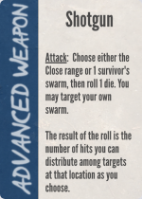What is the purpose of the card's design? Based on the screenshot, please respond with a single word or phrase.

Functional